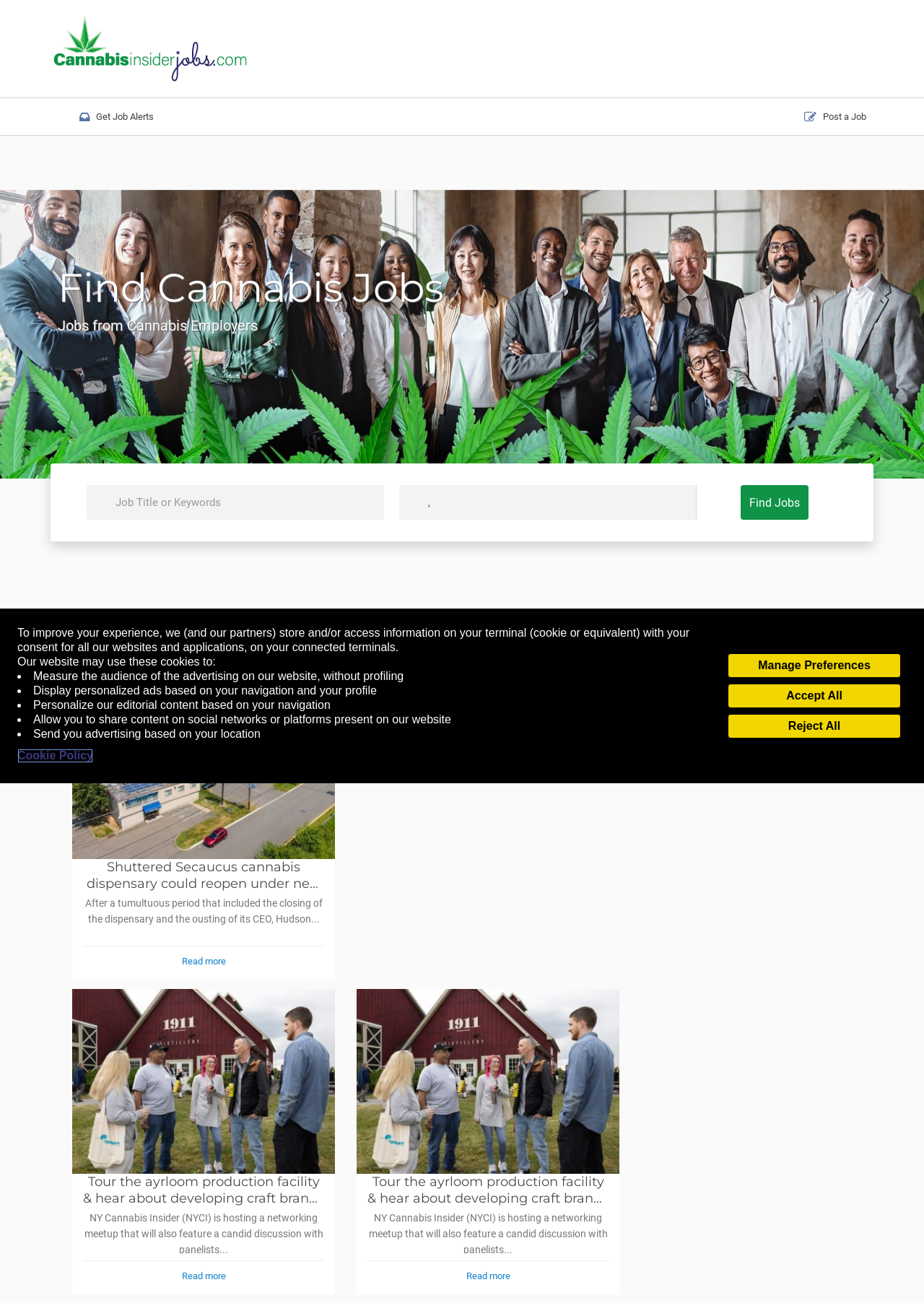Identify the coordinates of the bounding box for the element that must be clicked to accomplish the instruction: "View page 3".

[0.342, 0.781, 0.368, 0.799]